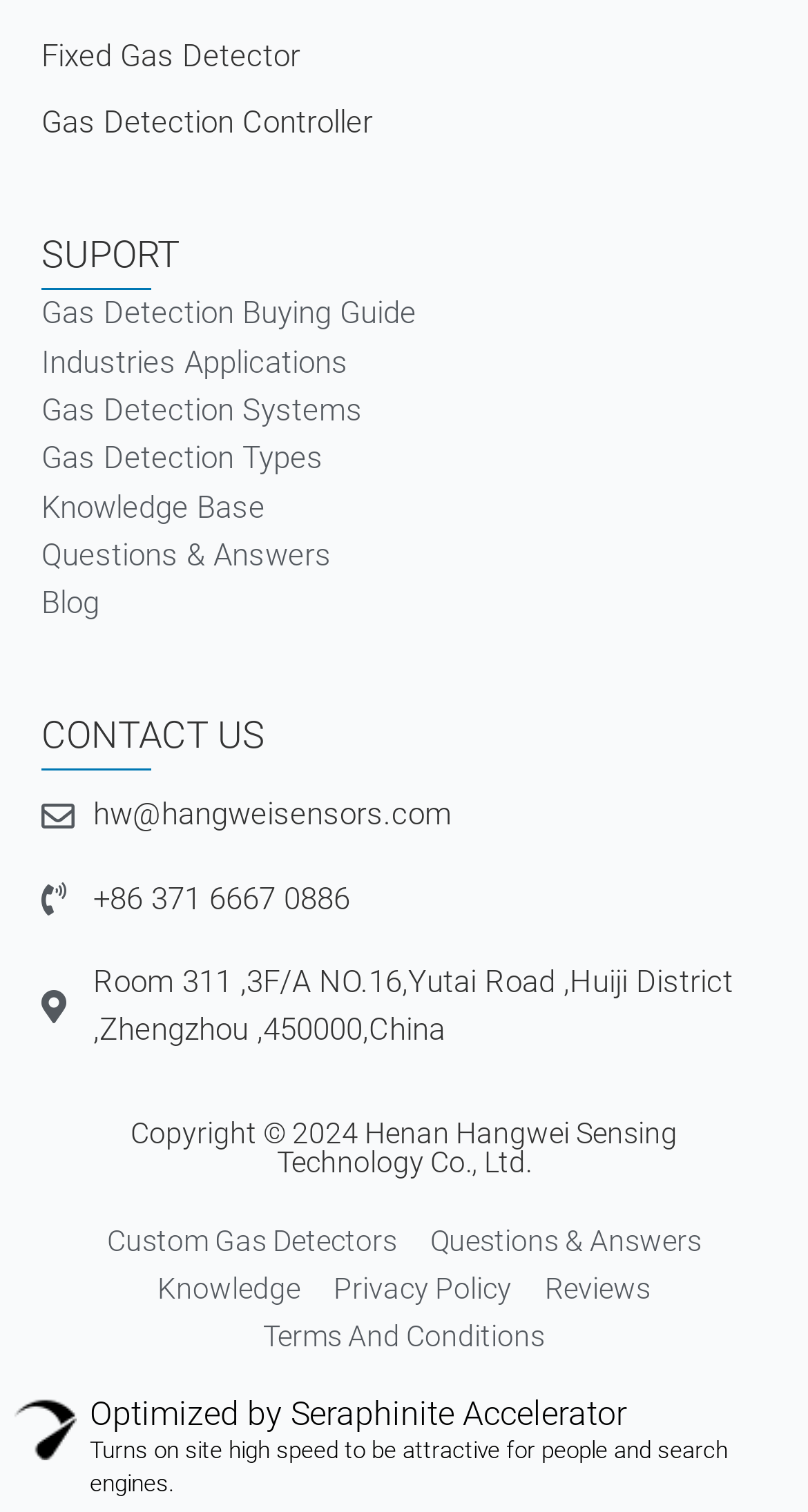Please find the bounding box for the UI element described by: "+86 371 6667 0886".

[0.051, 0.579, 0.949, 0.611]